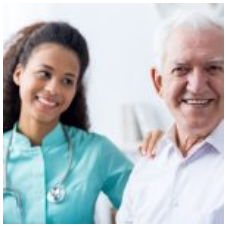Describe every aspect of the image in detail.

The image depicts a warm interaction between a healthcare professional and an elderly patient. The healthcare worker, dressed in a light blue medical uniform with a stethoscope around her neck, smiles at the camera while gently placing her hand on the shoulder of the older man beside her. He is dressed in a light purple collared shirt and is also smiling, conveying a sense of comfort and trust. The background appears to be a clinical or healthcare setting, suggesting a positive environment focused on patient care. This scene illustrates the importance of compassionate healthcare, emphasizing the strong rapport that can develop between caregivers and those they assist, particularly in the context of family caregivers who provide support to their loved ones.